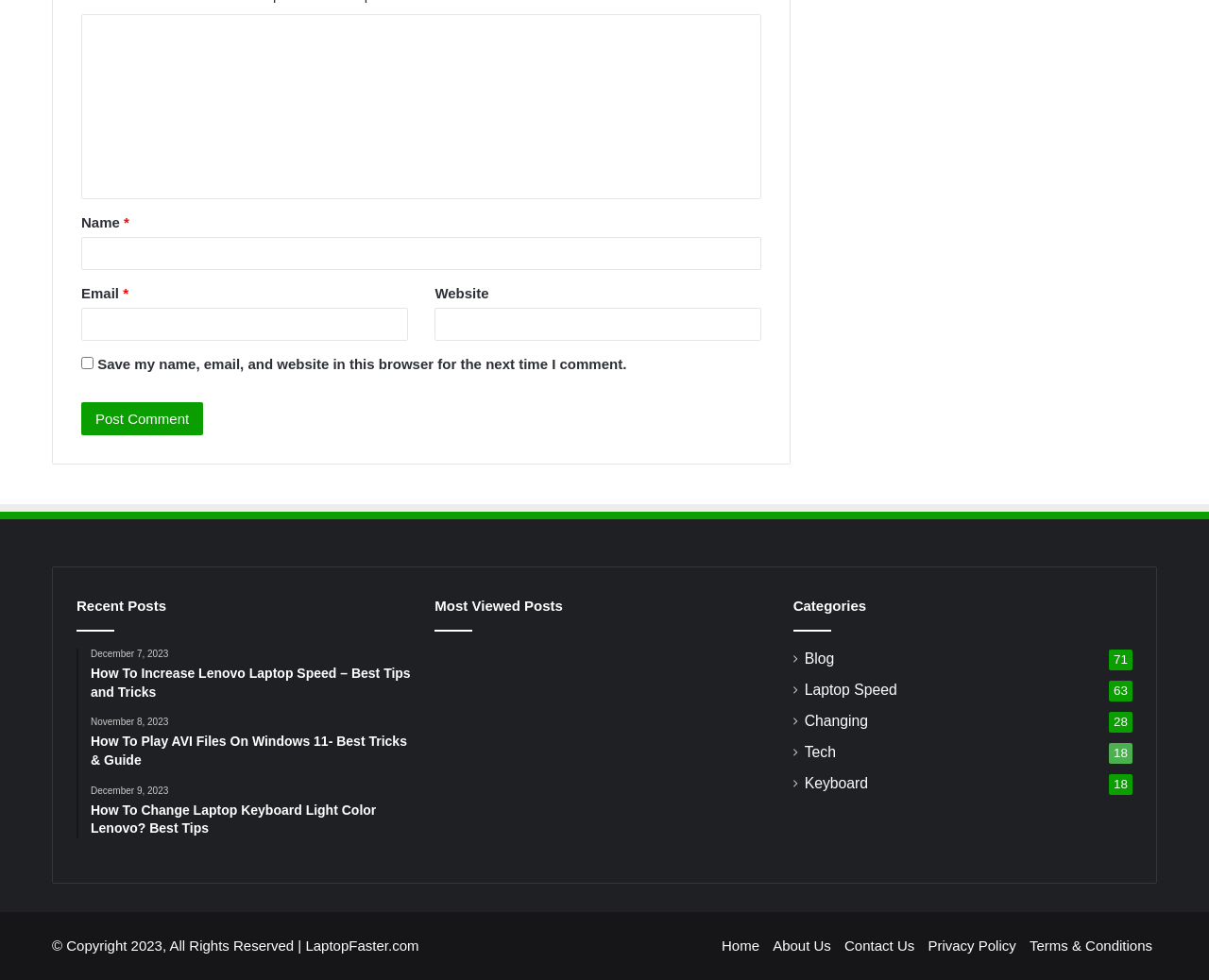Please locate the clickable area by providing the bounding box coordinates to follow this instruction: "Go to the 'Home' page".

[0.597, 0.956, 0.628, 0.973]